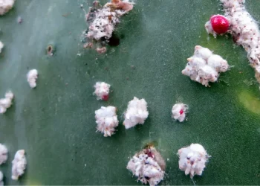Create a detailed narrative of what is happening in the image.

The image displays a close-up view of a cactus affected by a common pest known as cochineal. The surface of the cactus is covered with white cotton-like masses, which are the waxy protective coverings of the cochineal insects. Some of these pests appear to host small red spots, which likely indicate their presence. This phenomenon could signal potential health issues for the cactus, as cochineal can sap the plant's nutrients. Understanding how to identify and manage cochineal infestations is essential for maintaining healthy cacti and preventing widespread damage, making this image a notable representation of plant care challenges, particularly within the context of indoor gardening.